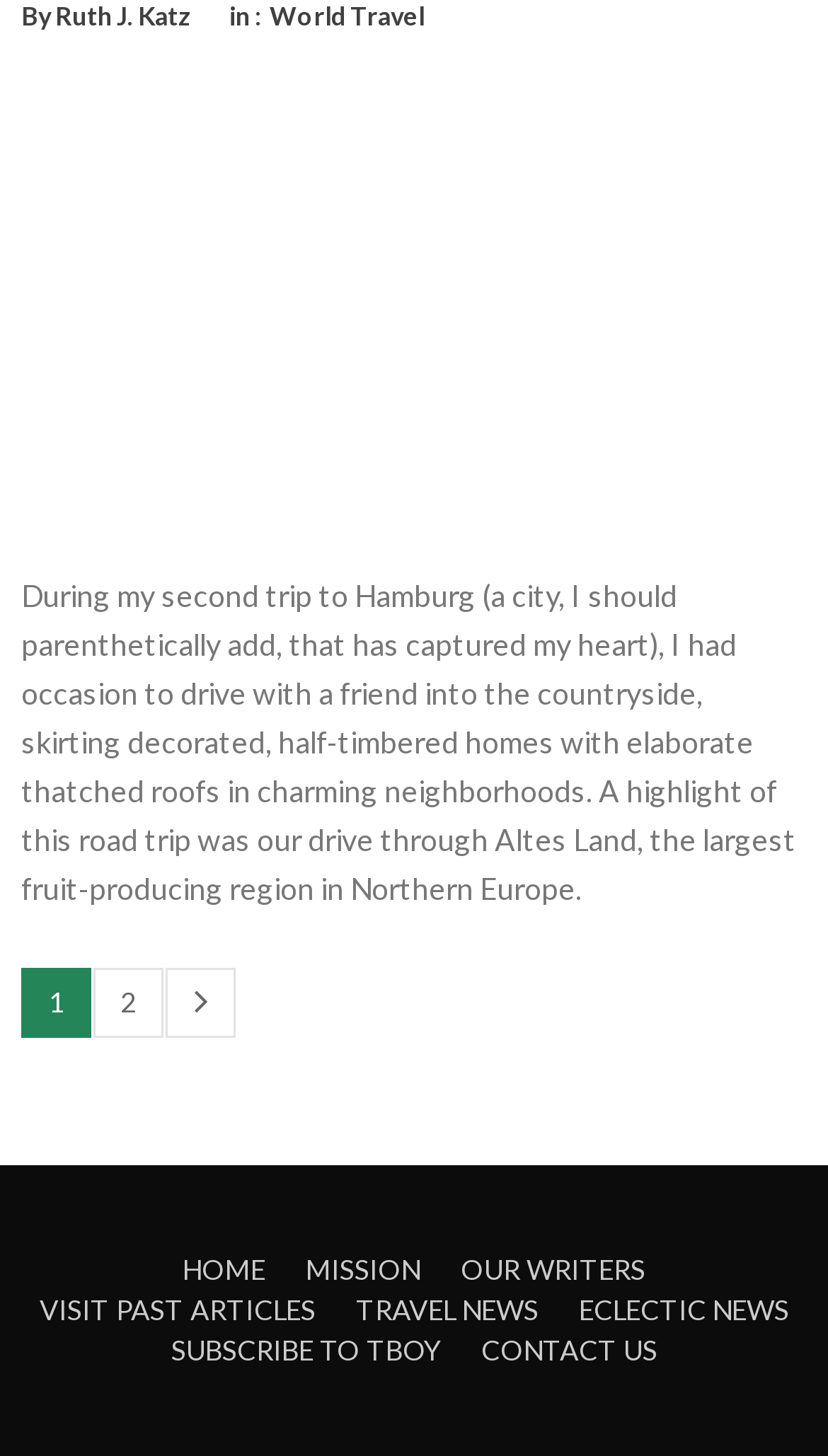Give the bounding box coordinates for this UI element: "TRAVEL NEWS". The coordinates should be four float numbers between 0 and 1, arranged as [left, top, right, bottom].

[0.409, 0.888, 0.671, 0.911]